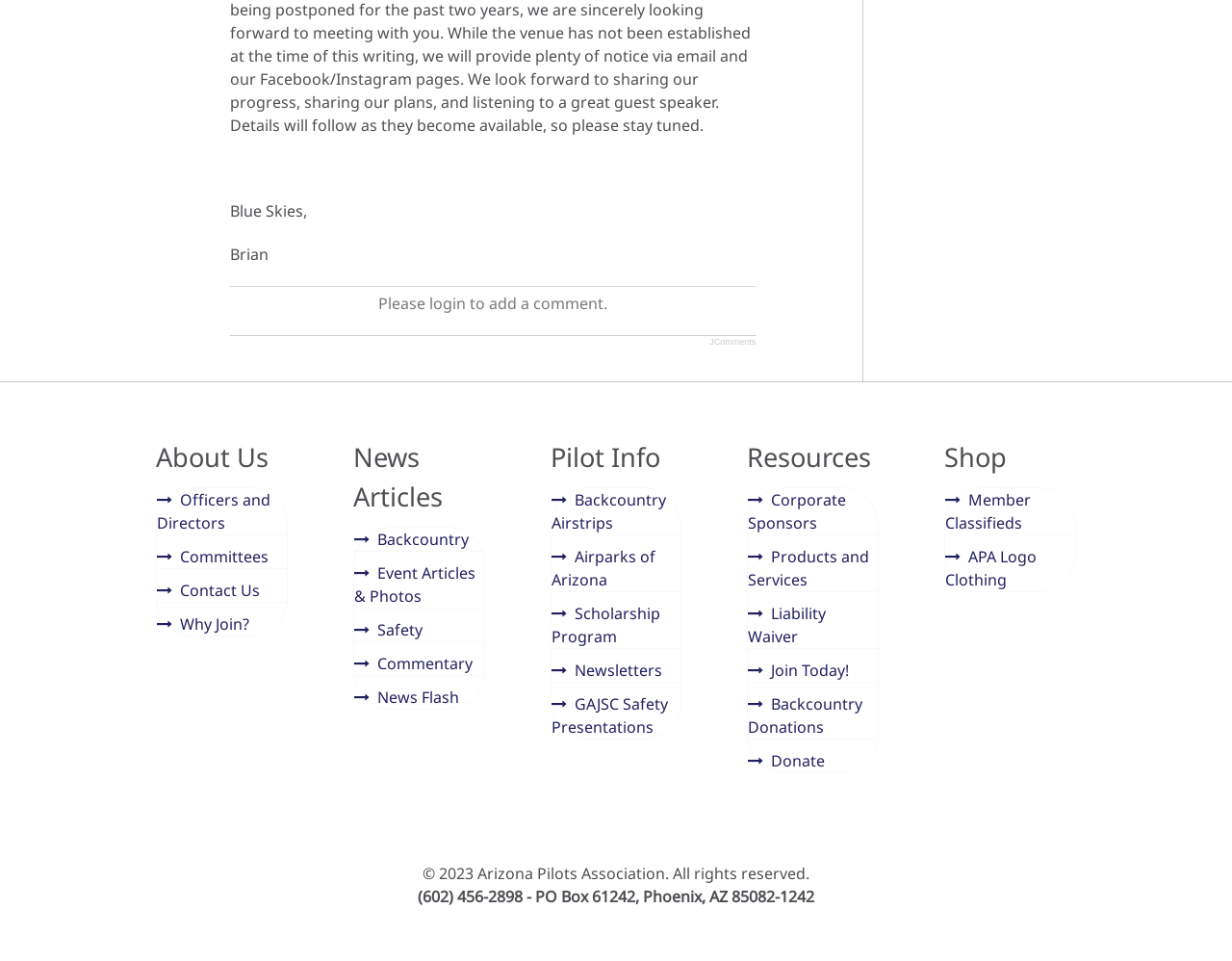From the element description: "Commentary", extract the bounding box coordinates of the UI element. The coordinates should be expressed as four float numbers between 0 and 1, in the order [left, top, right, bottom].

[0.287, 0.678, 0.383, 0.702]